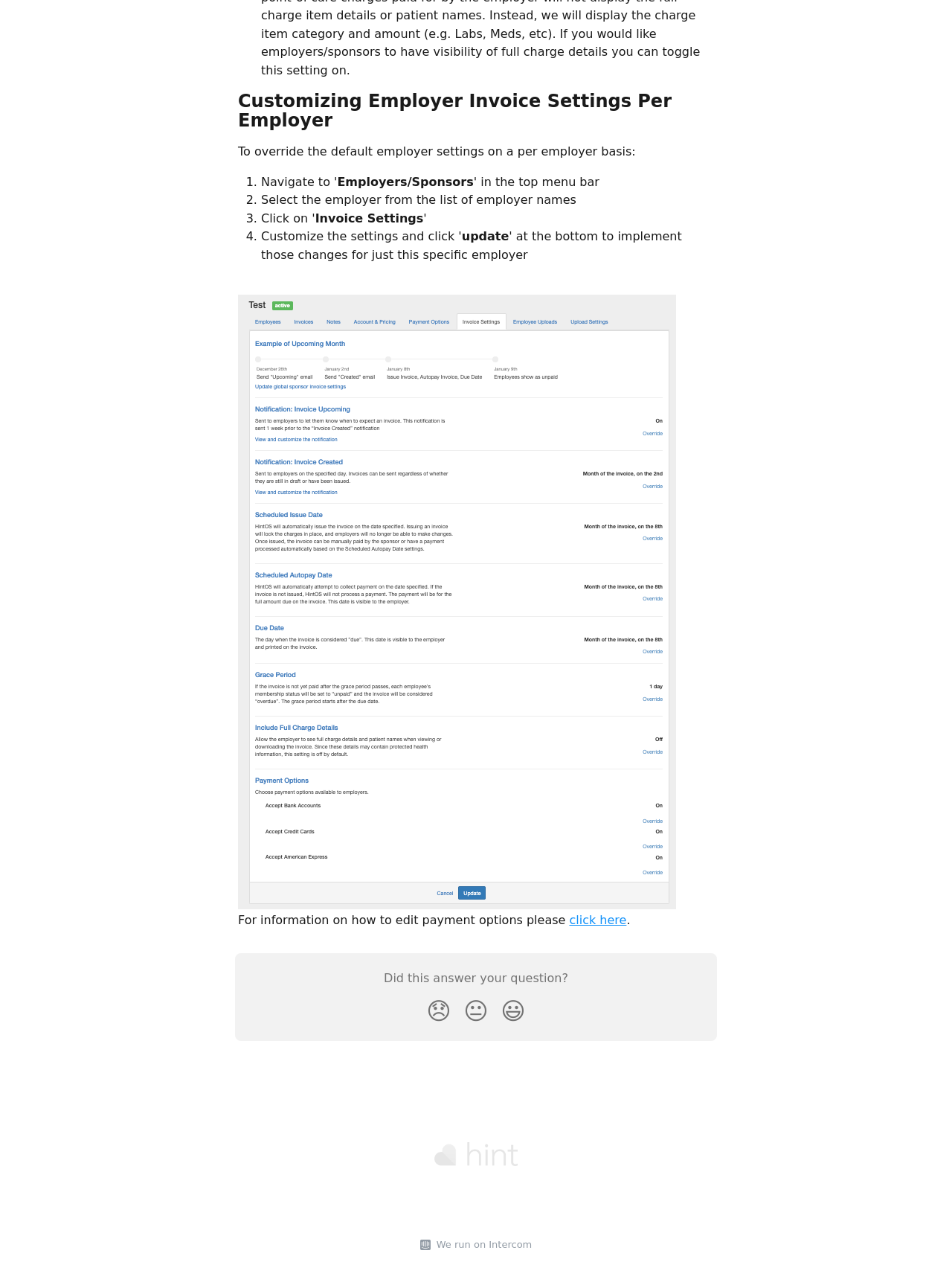Using the format (top-left x, top-left y, bottom-right x, bottom-right y), provide the bounding box coordinates for the described UI element. All values should be floating point numbers between 0 and 1: click here

[0.598, 0.709, 0.658, 0.72]